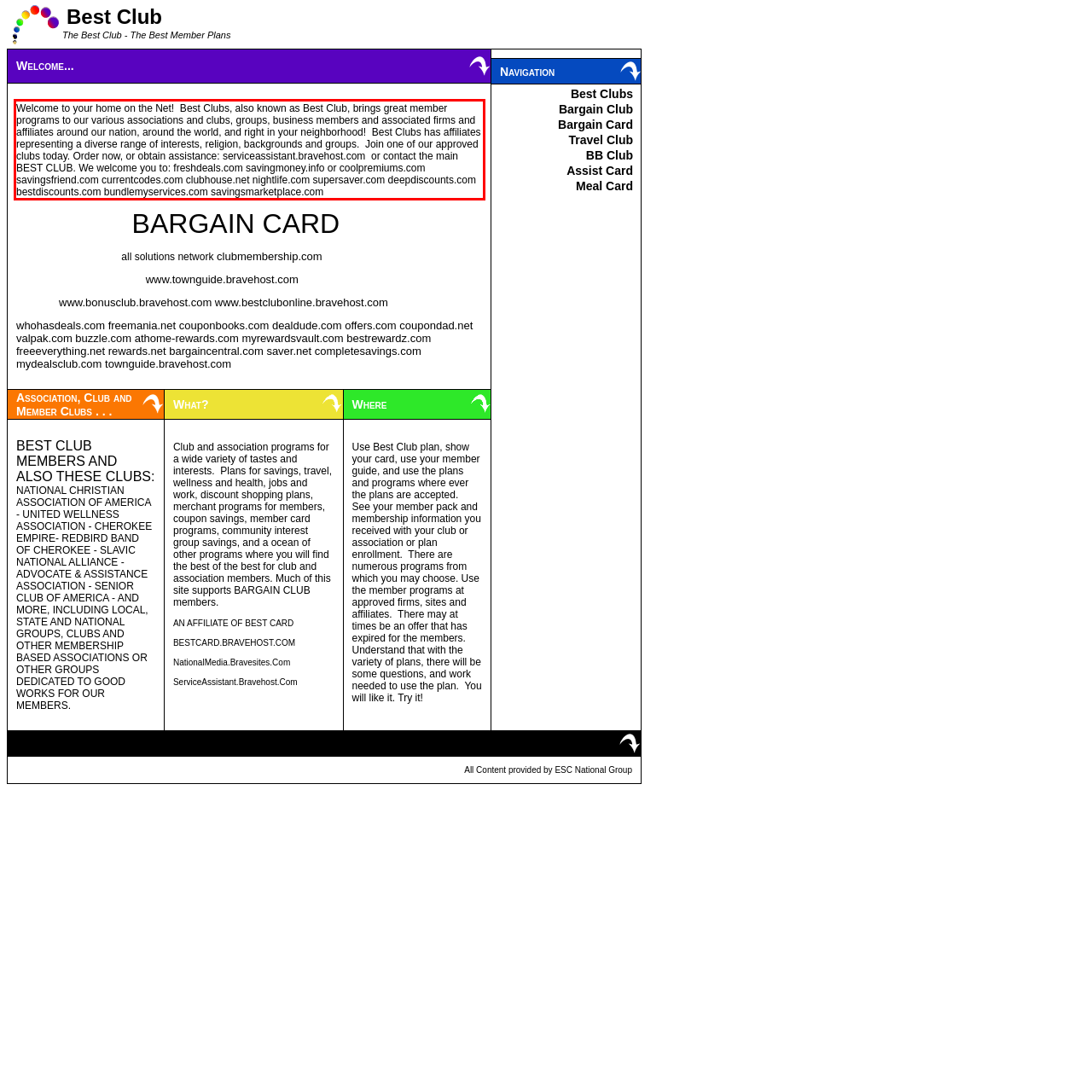You are given a screenshot showing a webpage with a red bounding box. Perform OCR to capture the text within the red bounding box.

Welcome to your home on the Net! Best Clubs, also known as Best Club, brings great member programs to our various associations and clubs, groups, business members and associated firms and affiliates around our nation, around the world, and right in your neighborhood! Best Clubs has affiliates representing a diverse range of interests, religion, backgrounds and groups. Join one of our approved clubs today. Order now, or obtain assistance: serviceassistant.bravehost.com or contact the main BEST CLUB. We welcome you to: freshdeals.com savingmoney.info or coolpremiums.com savingsfriend.com currentcodes.com clubhouse.net nightlife.com supersaver.com deepdiscounts.com bestdiscounts.com bundlemyservices.com savingsmarketplace.com